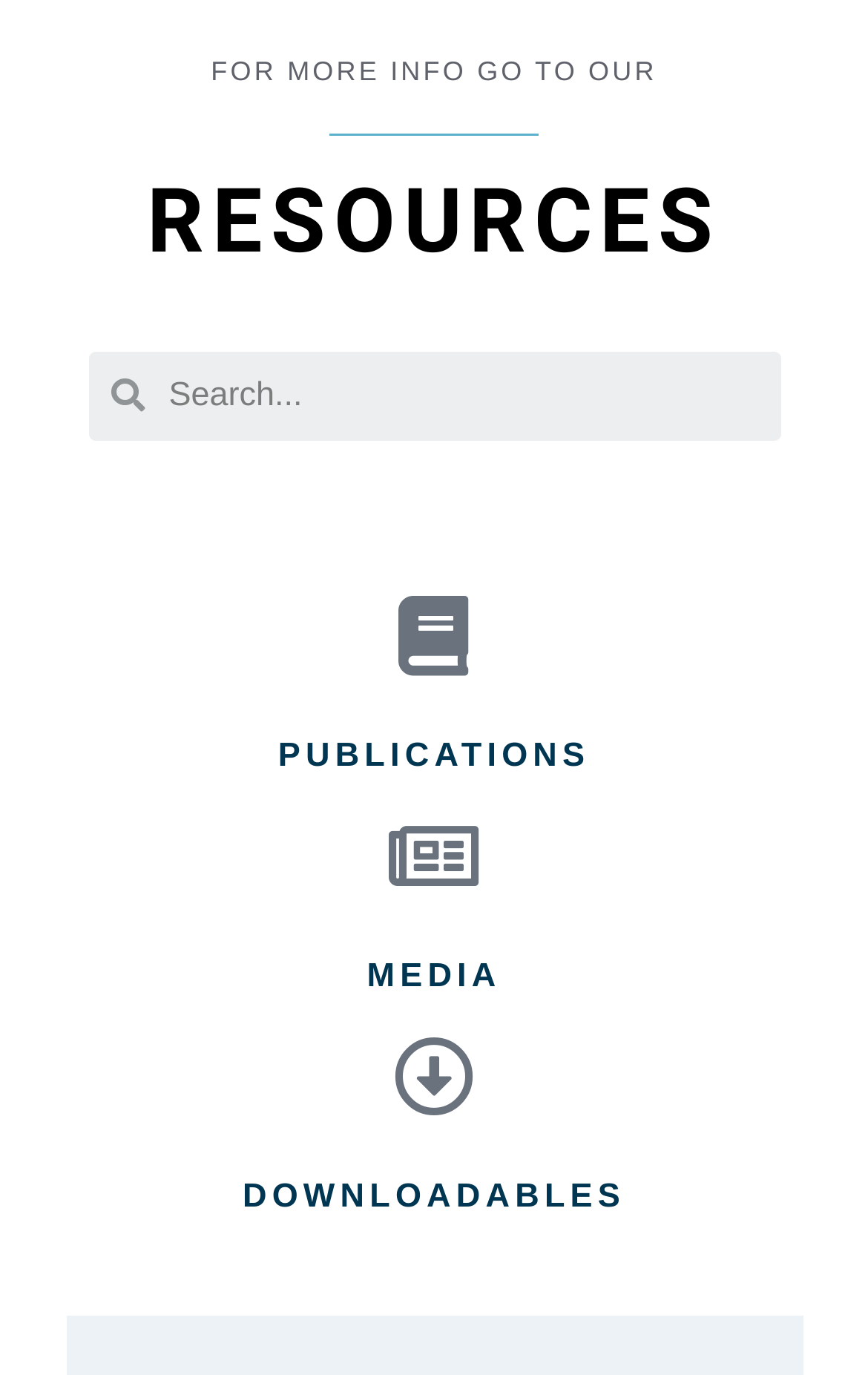Answer the question below using just one word or a short phrase: 
What is the function of the links below each category?

Access related content